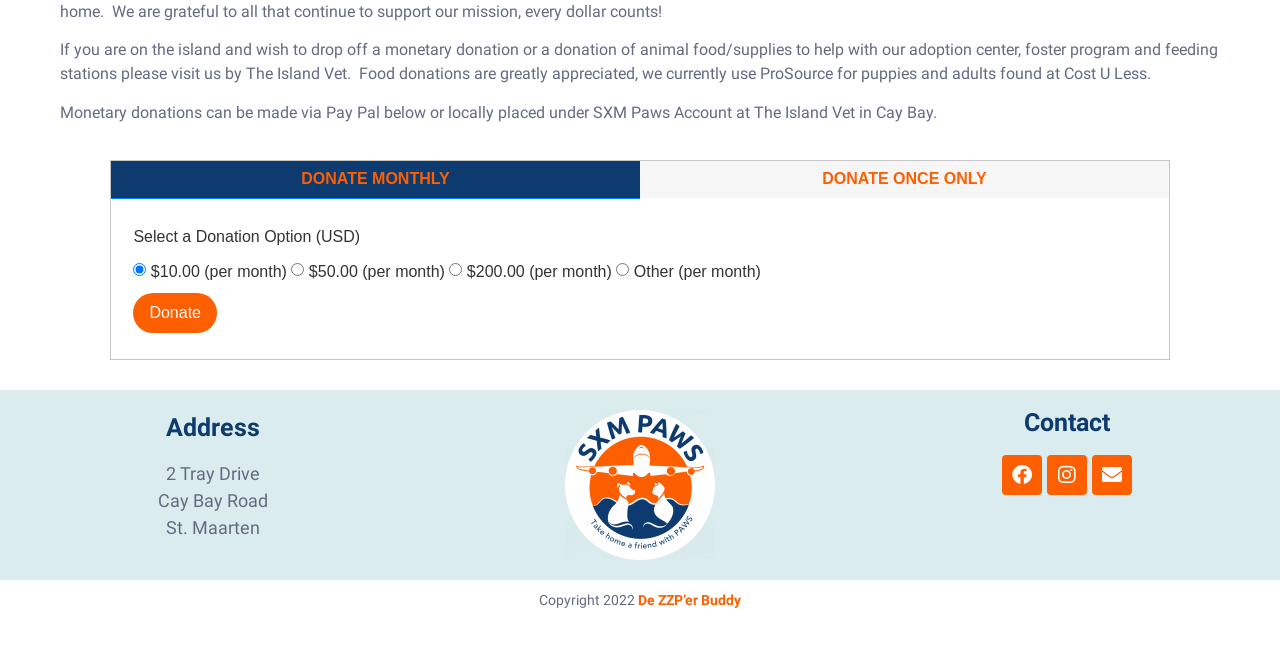Predict the bounding box coordinates of the UI element that matches this description: "De ZZP’er Buddy". The coordinates should be in the format [left, top, right, bottom] with each value between 0 and 1.

[0.498, 0.888, 0.579, 0.912]